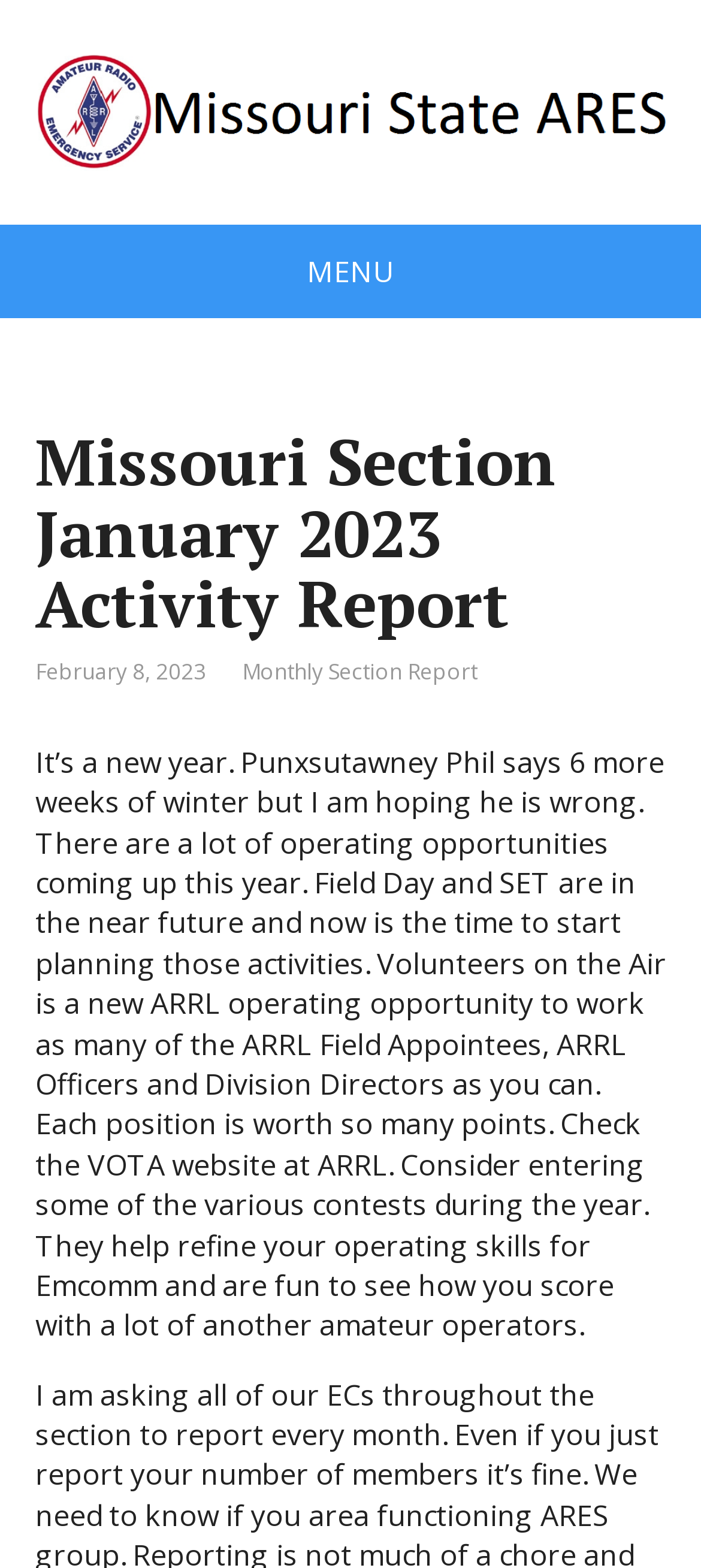What is the name of the state mentioned in the report?
Could you answer the question with a detailed and thorough explanation?

The name of the state is mentioned in the title 'Missouri Section January 2023 Activity Report' and also in the link 'Missouri State ARES'.